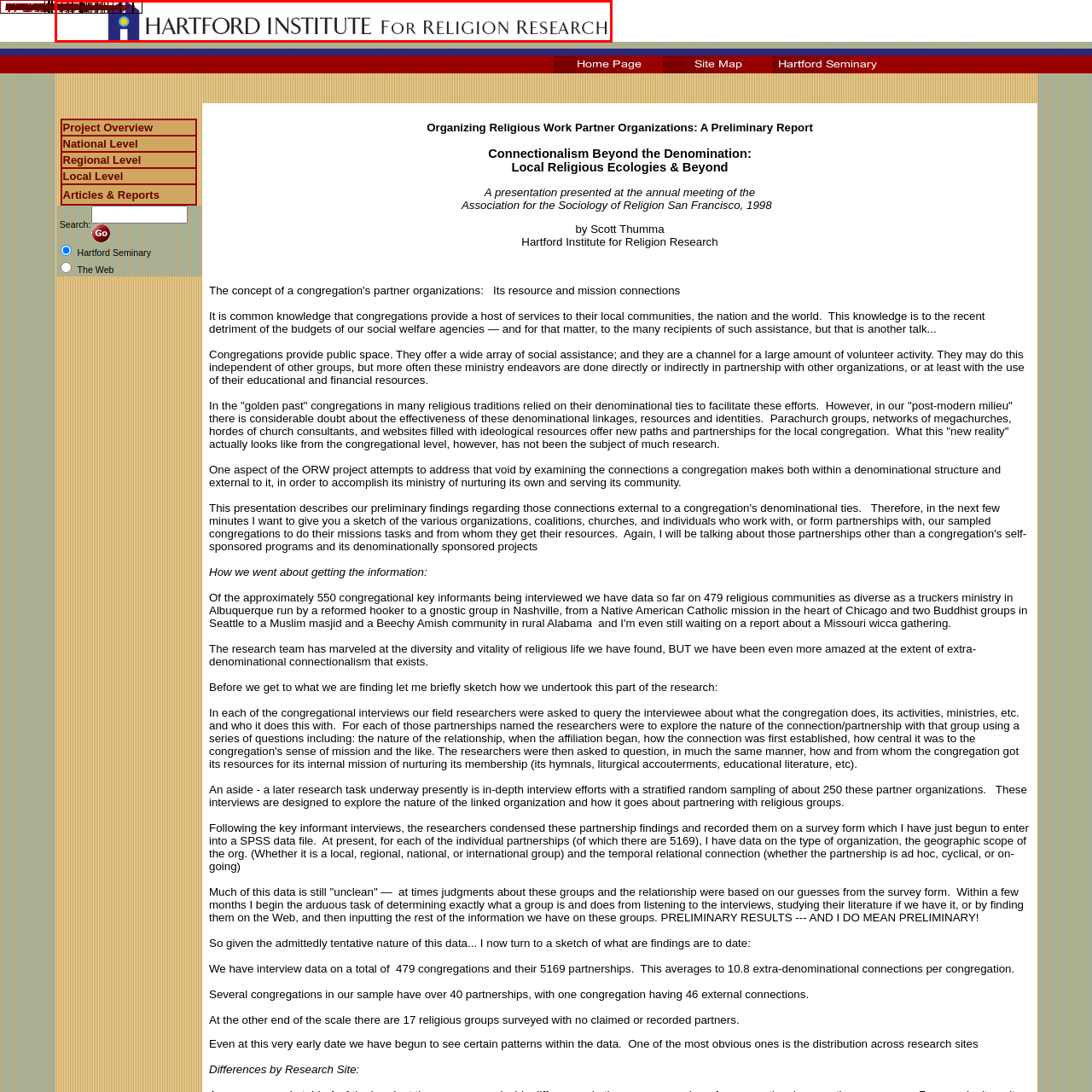What does the yellow and green circle in the logo symbolize?
Inspect the image enclosed in the red bounding box and provide a thorough answer based on the information you see.

The stylized blue 'H' is accented by a vibrant yellow and green circle, which symbolizes diversity and inclusivity in religious research, reflecting the institute's mission of studying and understanding various aspects of religion in society.